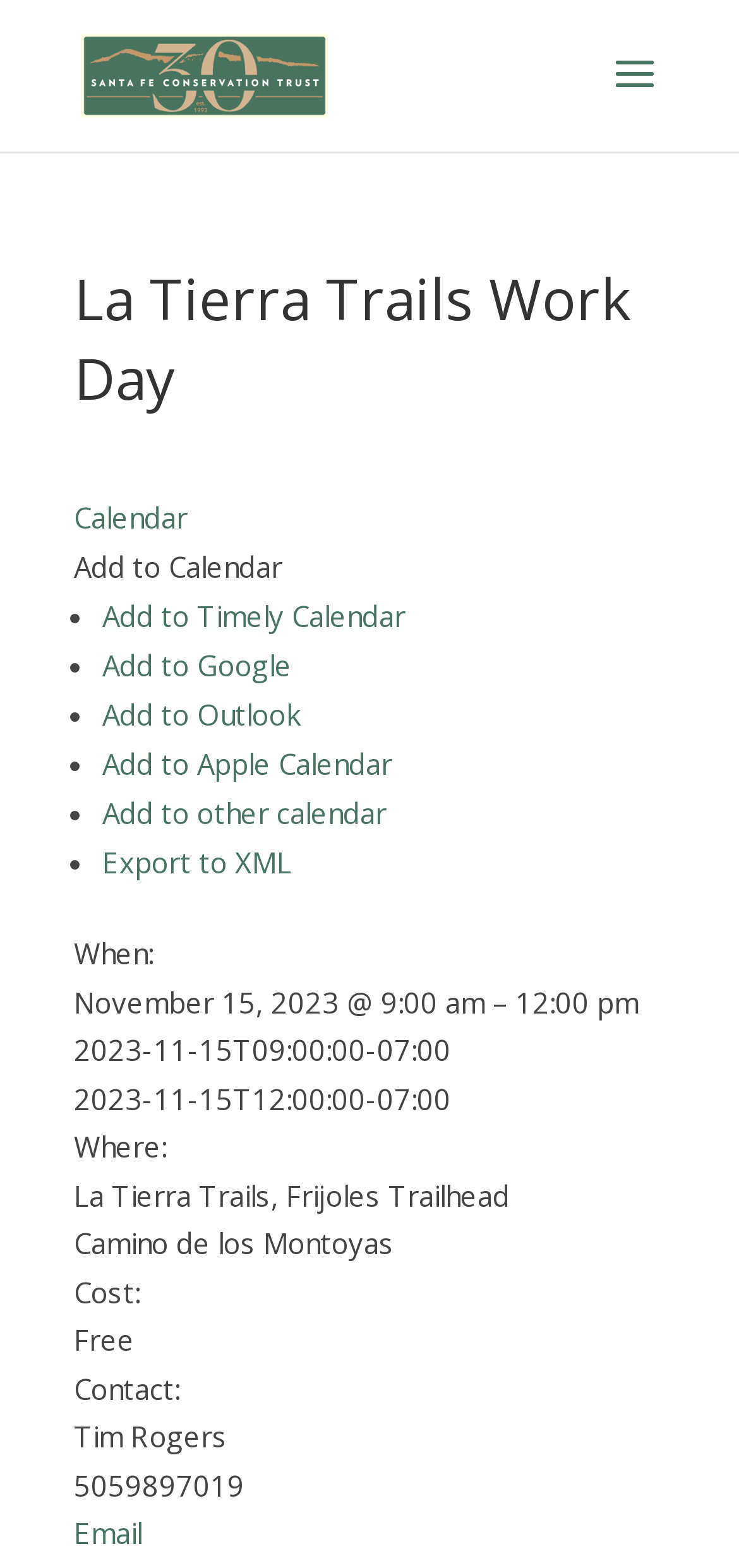Examine the screenshot and answer the question in as much detail as possible: What is the location of the La Tierra Trails Work Day?

I found the location by looking at the 'Where:' section of the webpage, which lists the location as 'La Tierra Trails, Frijoles Trailhead'.